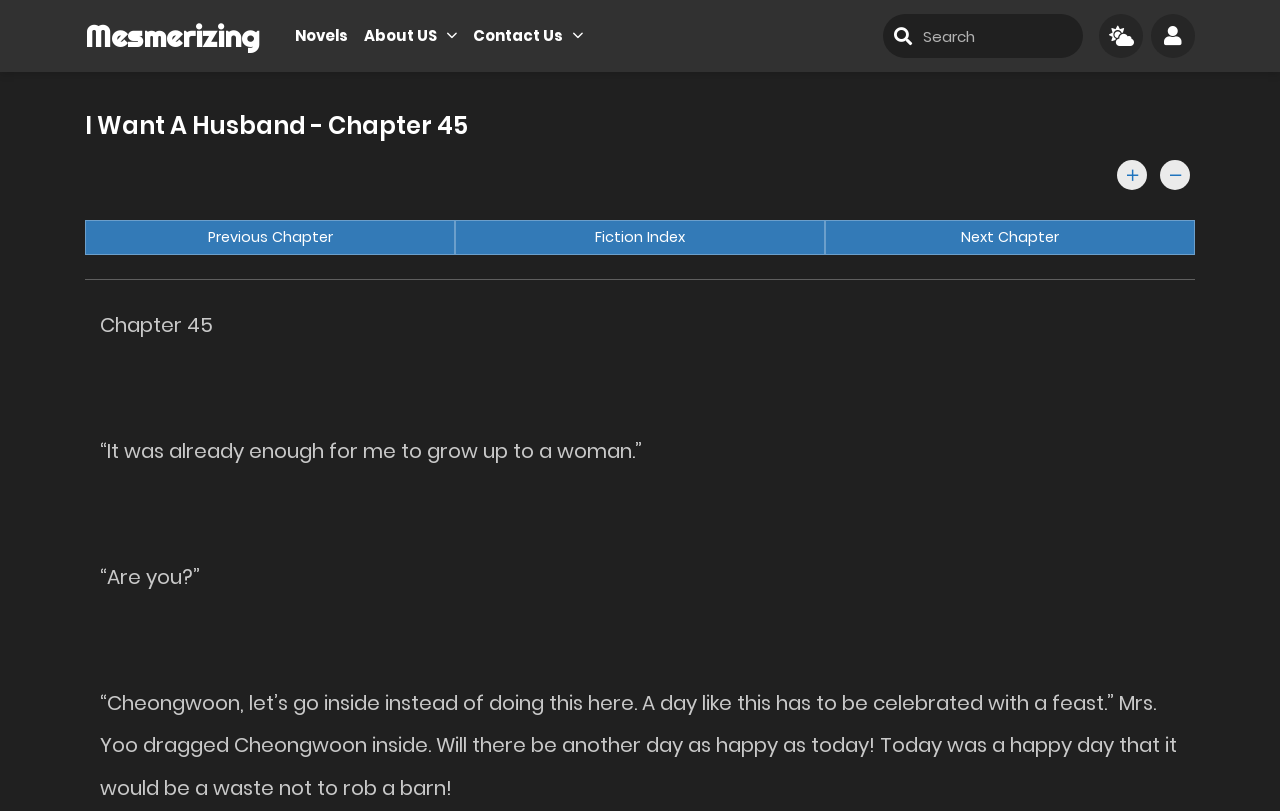Please specify the bounding box coordinates of the region to click in order to perform the following instruction: "click on Next Chapter".

[0.645, 0.271, 0.934, 0.315]